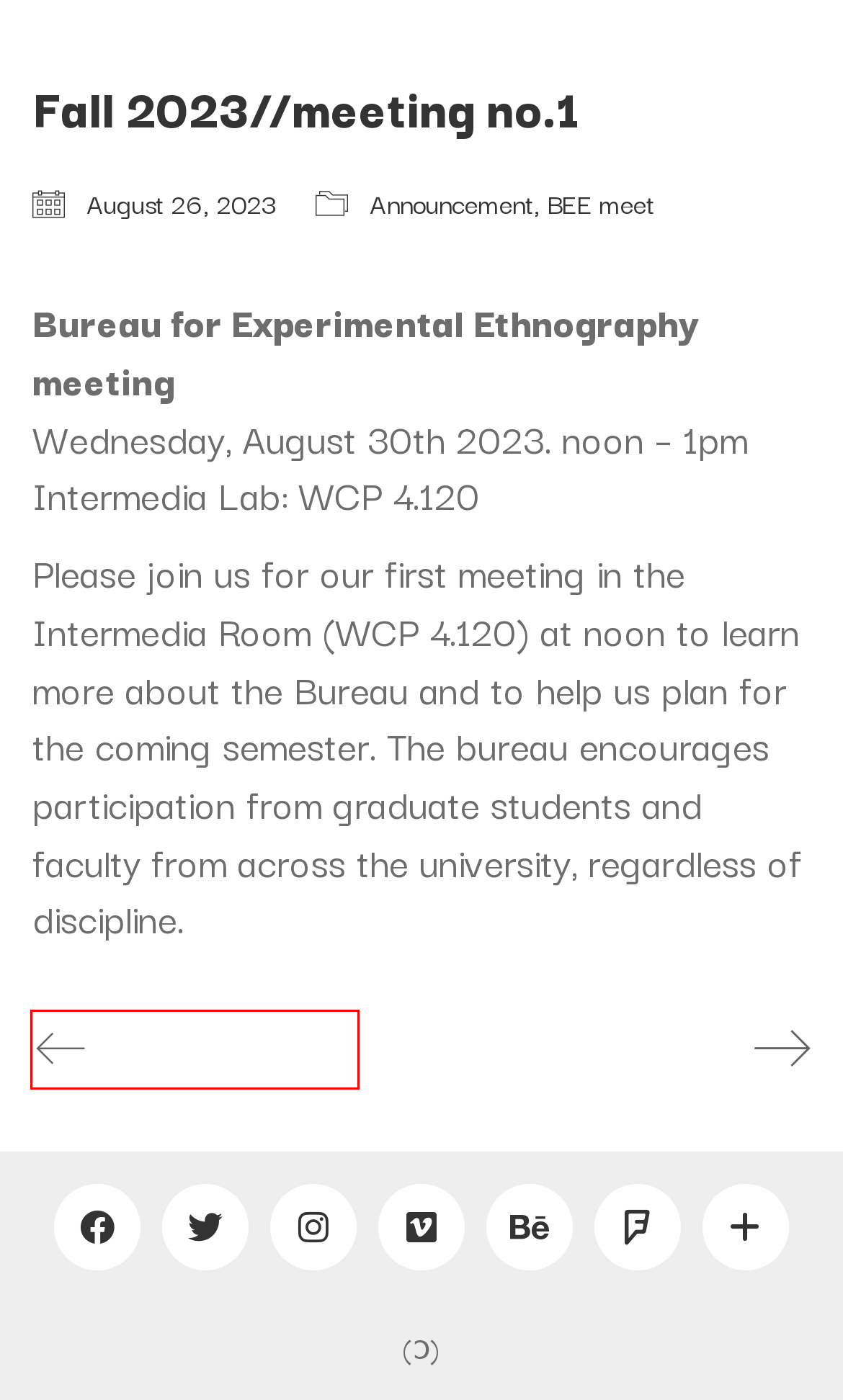Look at the given screenshot of a webpage with a red rectangle bounding box around a UI element. Pick the description that best matches the new webpage after clicking the element highlighted. The descriptions are:
A. Fall 2023//meeting no.2 – Bureau for Experimental Ethnography
B. Announcement – Bureau for Experimental Ethnography
C. zines, chapbooks, and pamphlets – Bureau for Experimental Ethnography
D. About – Bureau for Experimental Ethnography
E. BEE meet – Bureau for Experimental Ethnography
F. Journal of Historical Sociology, Special Issue – Bureau for Experimental Ethnography
G. Fieldwork Season, 2021-22 – Bureau for Experimental Ethnography
H. Carceral Edgelands – Bureau for Experimental Ethnography

C